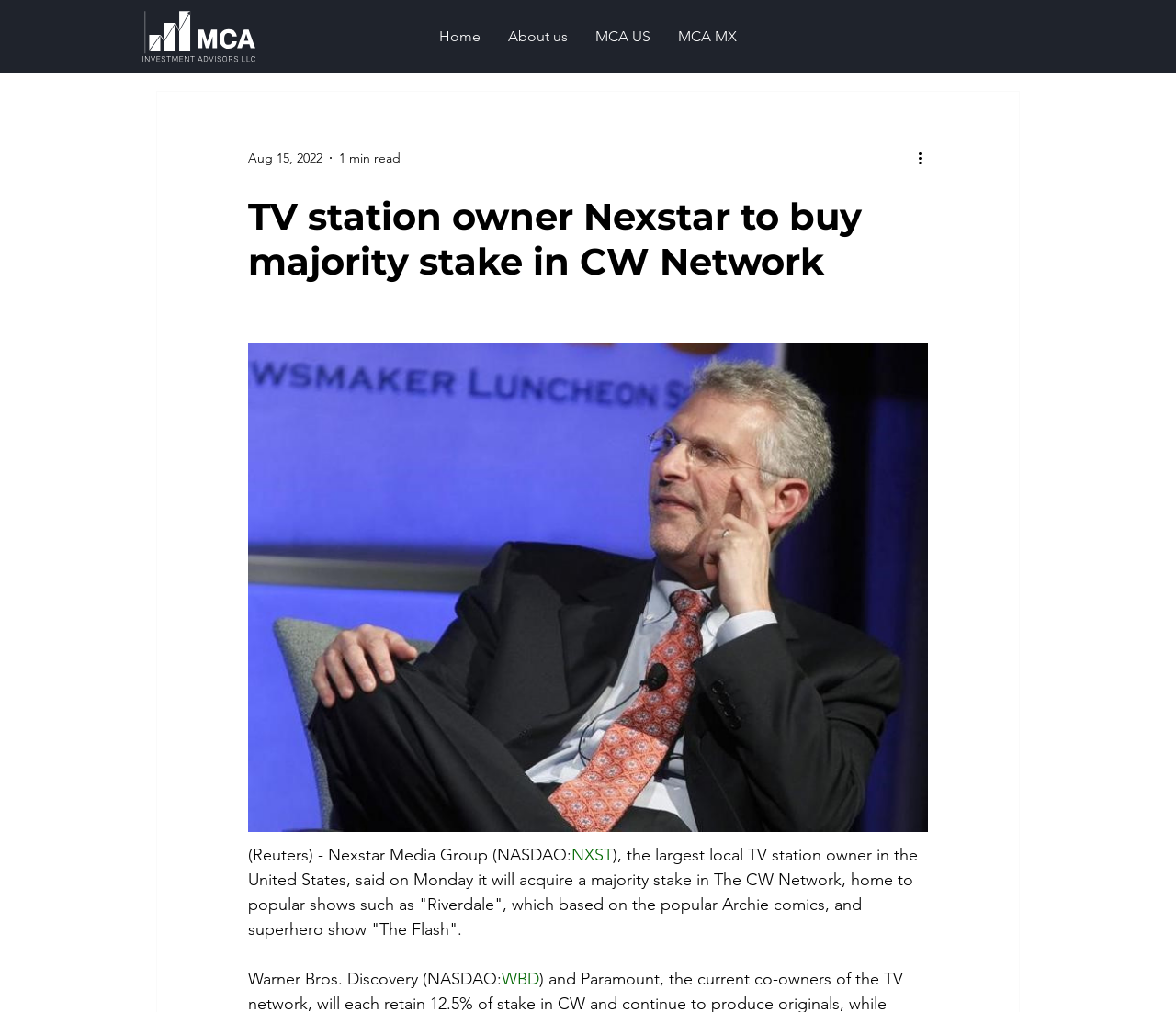Answer this question in one word or a short phrase: What is the ticker symbol of Nexstar Media Group?

NXST